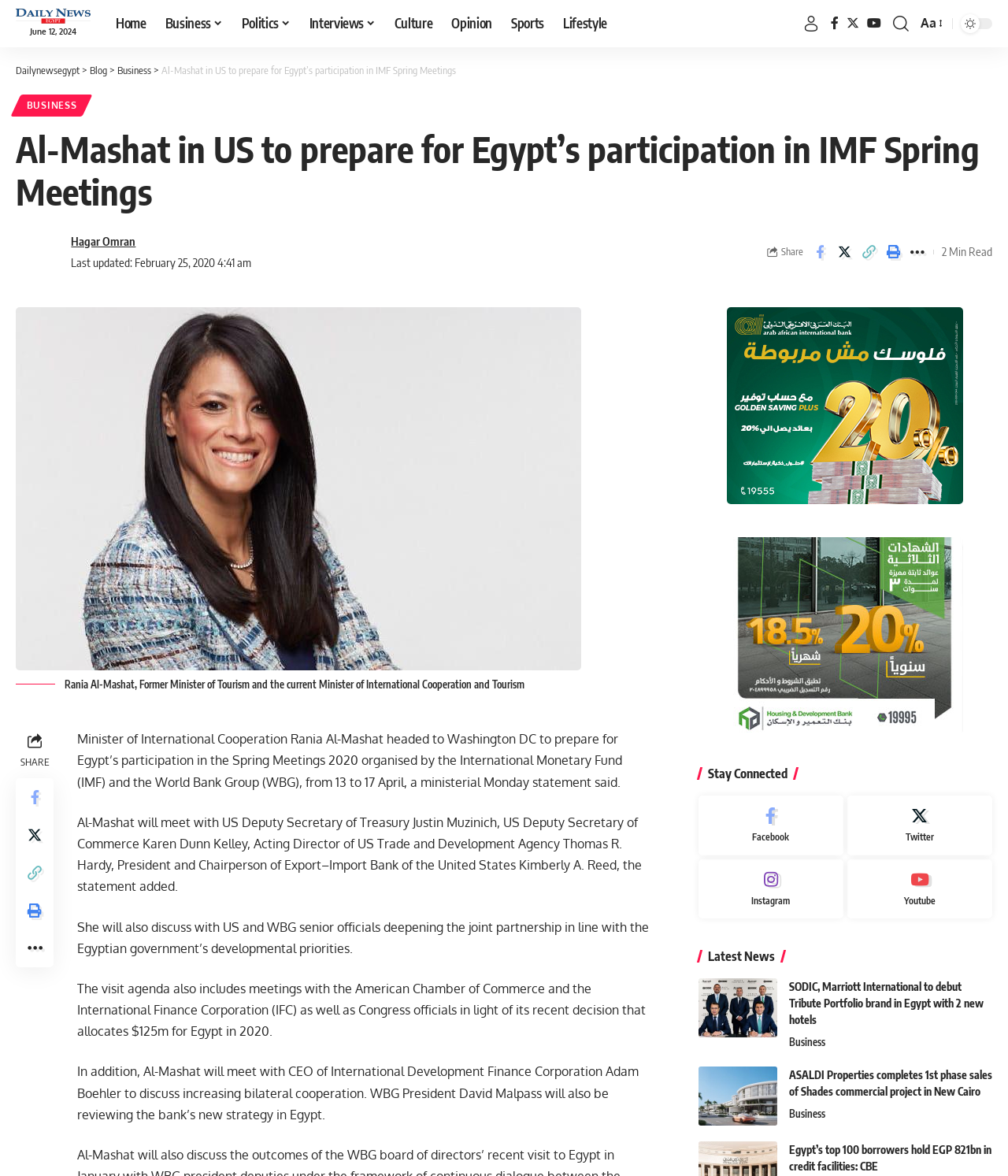Generate a comprehensive caption for the webpage you are viewing.

This webpage is an article from Dailynewsegypt, a news website. At the top, there is a logo and a link to the website's homepage. Below the logo, there is a navigation menu with links to different sections of the website, including Home, Business, Politics, Interviews, Culture, Opinion, Sports, and Lifestyle.

The main article is titled "Al-Mashat in US to prepare for Egypt’s participation in IMF Spring Meetings" and is written by Hagar Omran. The article discusses Minister of International Cooperation Rania Al-Mashat's visit to Washington DC to prepare for Egypt's participation in the Spring Meetings 2020 organized by the International Monetary Fund (IMF) and the World Bank Group (WBG).

The article is divided into several paragraphs, with the first paragraph providing an overview of the minister's visit. The subsequent paragraphs provide more details about her meetings with US officials, including the US Deputy Secretary of Treasury, US Deputy Secretary of Commerce, and the President and Chairperson of Export–Import Bank of the United States.

On the right side of the article, there are social media links to share the article on Facebook, Twitter, and other platforms. Below the article, there are links to related news articles, including "SODIC, Marriott International to debut Tribute Portfolio brand in Egypt with 2 new hotels" and "ASALDI Properties completes 1st phase sales of Shades commercial project in New Cairo".

At the bottom of the page, there are links to the website's social media profiles, including Facebook, Twitter, Instagram, and YouTube. There is also a section titled "Latest News" with links to other news articles, including "Egypt’s top 100 borrowers hold EGP 821bn in credit facilities: CBE". Finally, there is a "Back to top" link at the very bottom of the page.